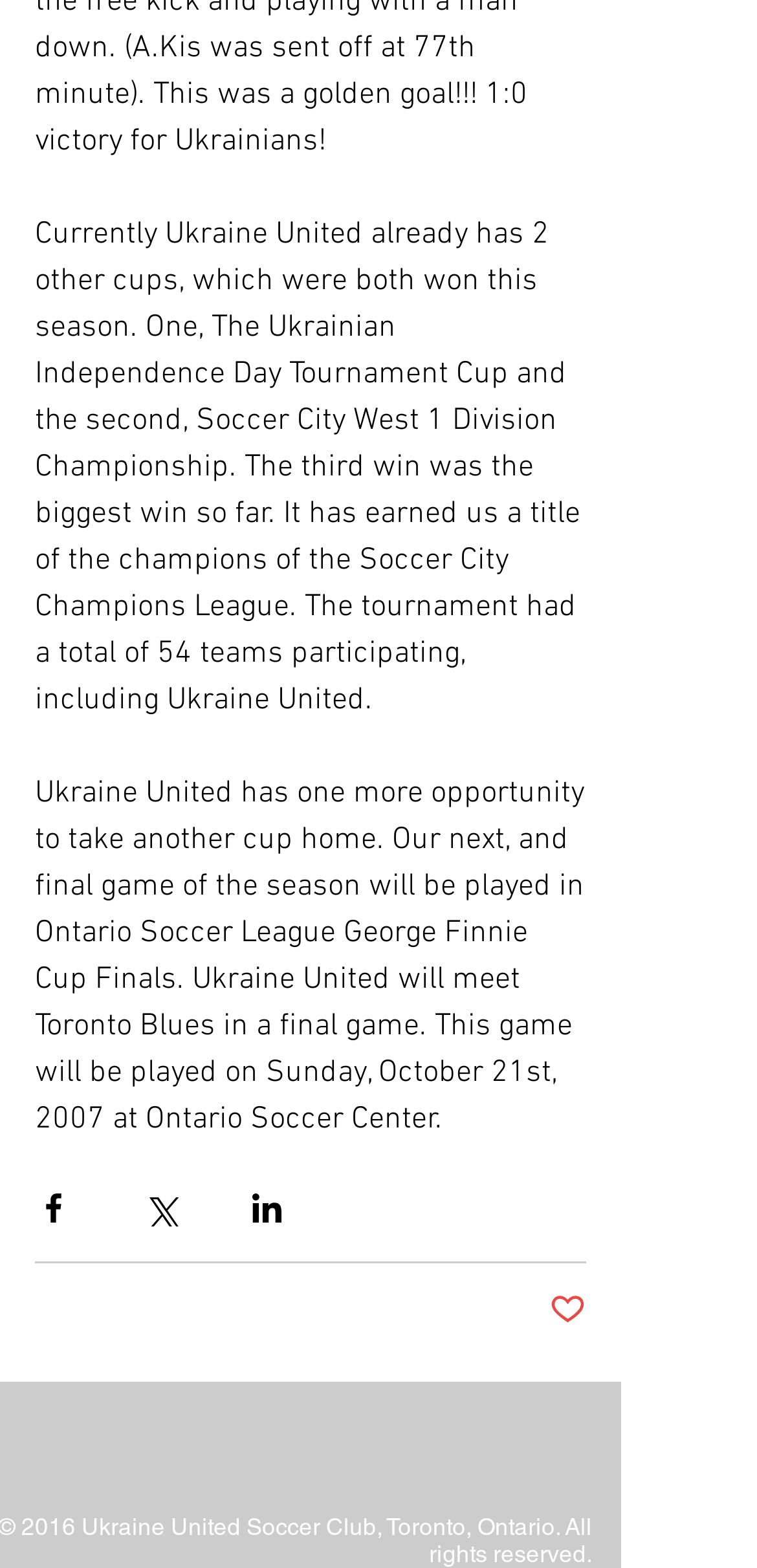What is the date of the final game of the season?
Please give a detailed and elaborate answer to the question.

The date of the final game of the season is mentioned in the second paragraph, which states 'This game will be played on Sunday, October 21st, 2007 at Ontario Soccer Center.'